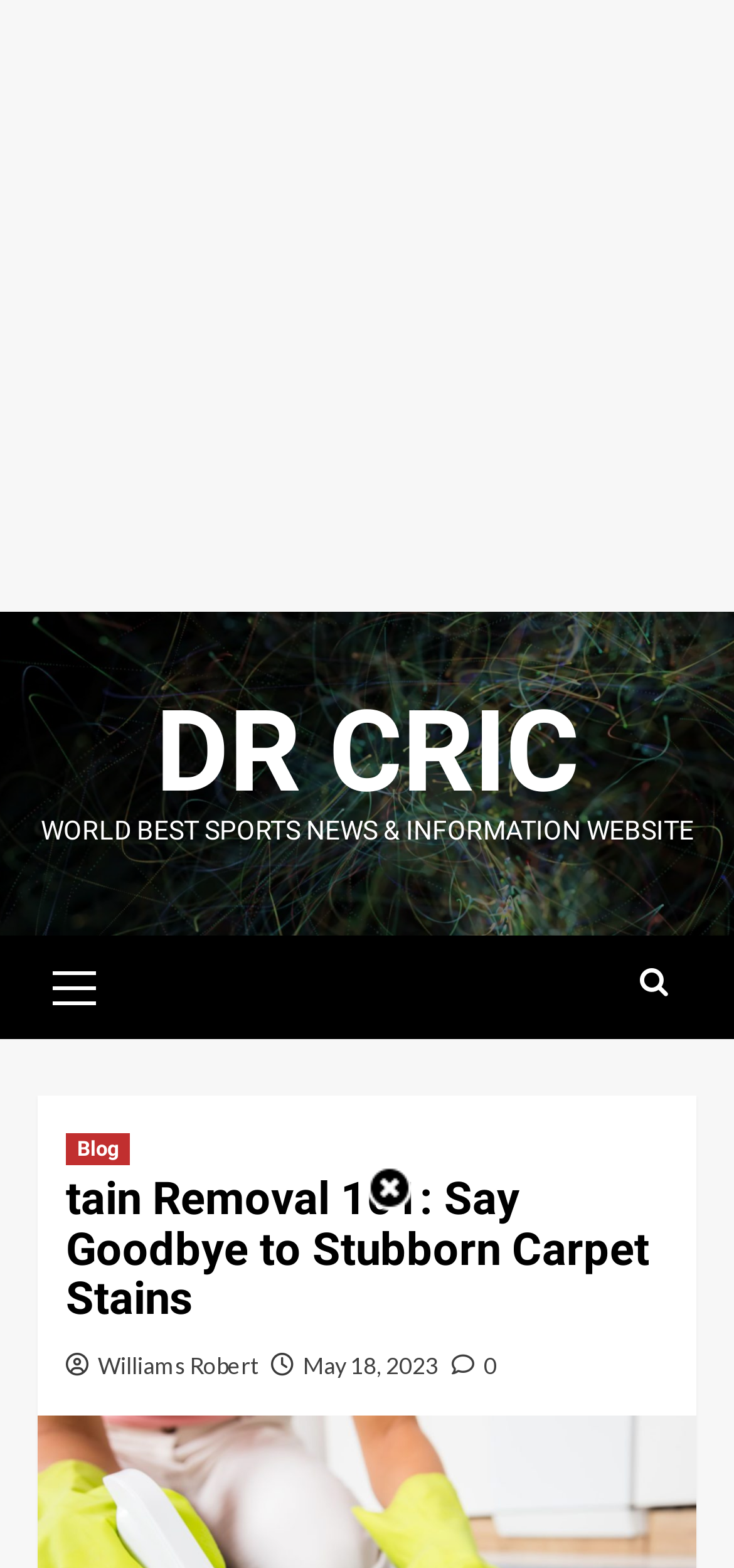Create an elaborate caption that covers all aspects of the webpage.

The webpage appears to be an article about carpet stain removal, titled "Stain Removal 101: Say Goodbye to Stubborn Carpet Stains" by Dr. Cric. At the top of the page, there is an advertisement iframe that spans the entire width of the page. Below the advertisement, there is a link to the website's homepage, "DR CRIC", situated on the left side of the page. To the right of the homepage link, there is a static text element displaying the website's tagline, "WORLD BEST SPORTS NEWS & INFORMATION WEBSITE".

On the left side of the page, there is a primary menu section with a link labeled "Primary Menu". On the right side of the page, there is a social media link represented by an icon. Below the primary menu, there is a section containing links to various parts of the website, including "Blog". The main article title, "Stain Removal 101: Say Goodbye to Stubborn Carpet Stains", is displayed prominently in a heading element. The article is attributed to "Williams Robert" and is dated "May 18, 2023". There is also a link with a comment count icon and a value of "0".

In the bottom right corner of the page, there is a link labeled "x" with a corresponding image, which appears to be a close or cancel button.